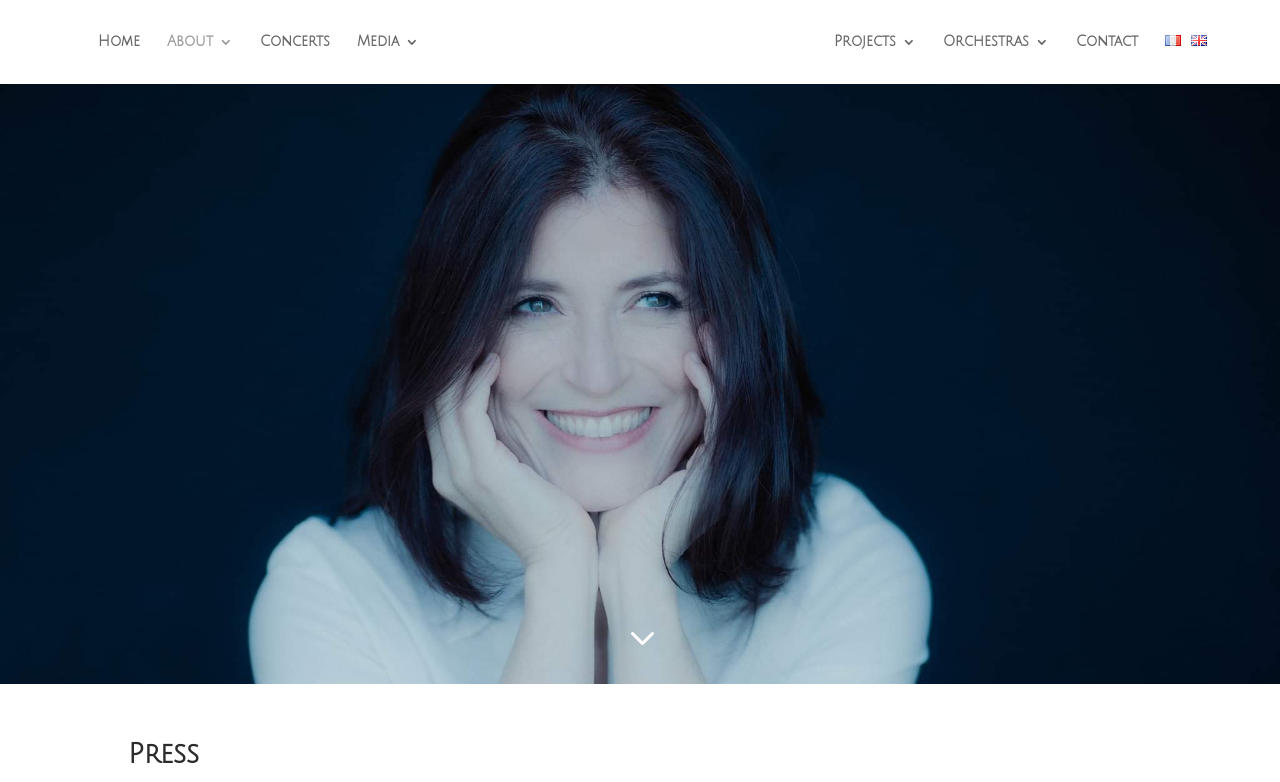Highlight the bounding box coordinates of the element you need to click to perform the following instruction: "switch to English."

[0.93, 0.045, 0.943, 0.107]